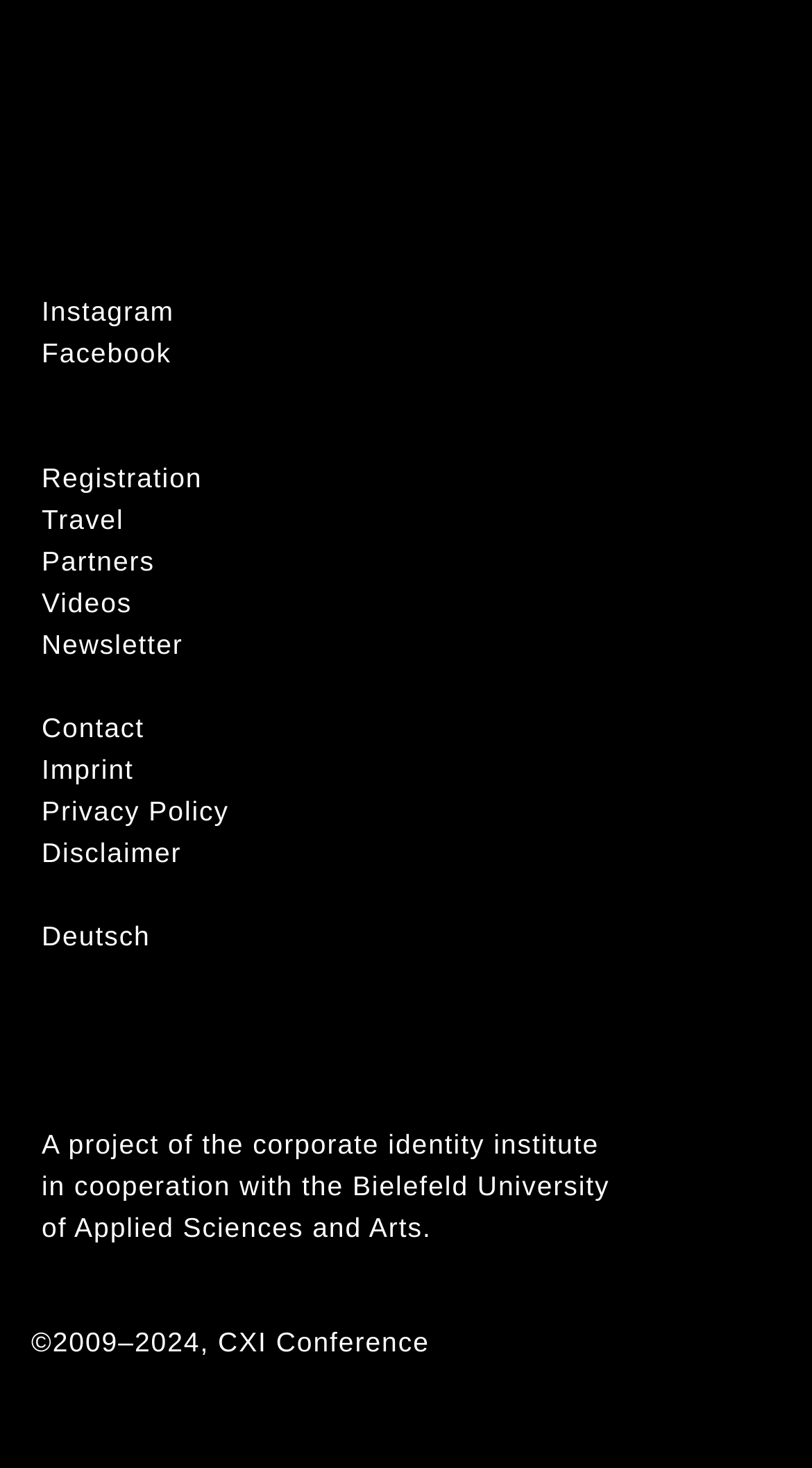Use a single word or phrase to answer the following:
What social media platforms are linked on this webpage?

Instagram, Facebook